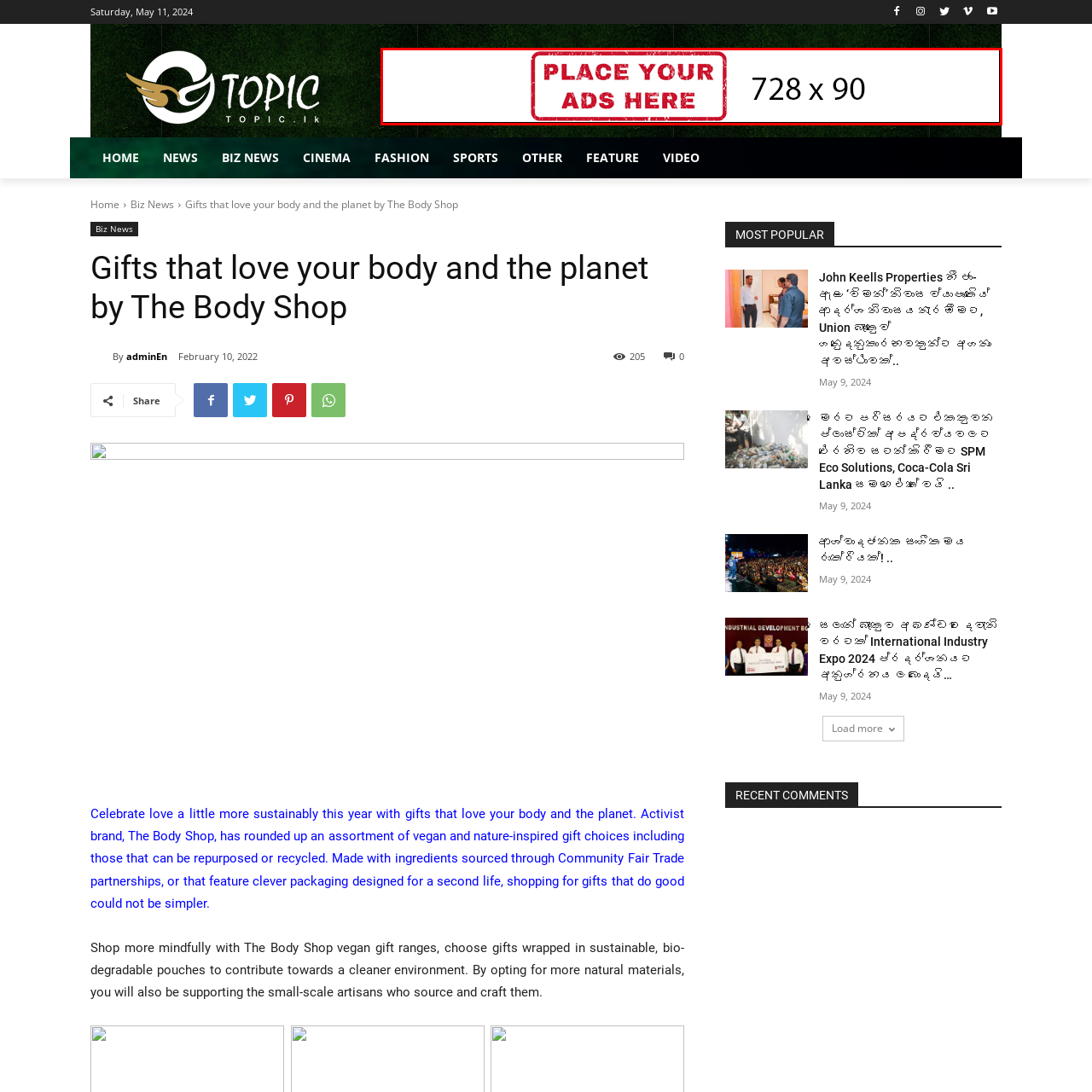What is the purpose of this advertisement space?
Review the image inside the red bounding box and give a detailed answer.

The caption suggests that this space is an ideal option for businesses looking to enhance their online visibility and reach a broader audience through targeted advertising.